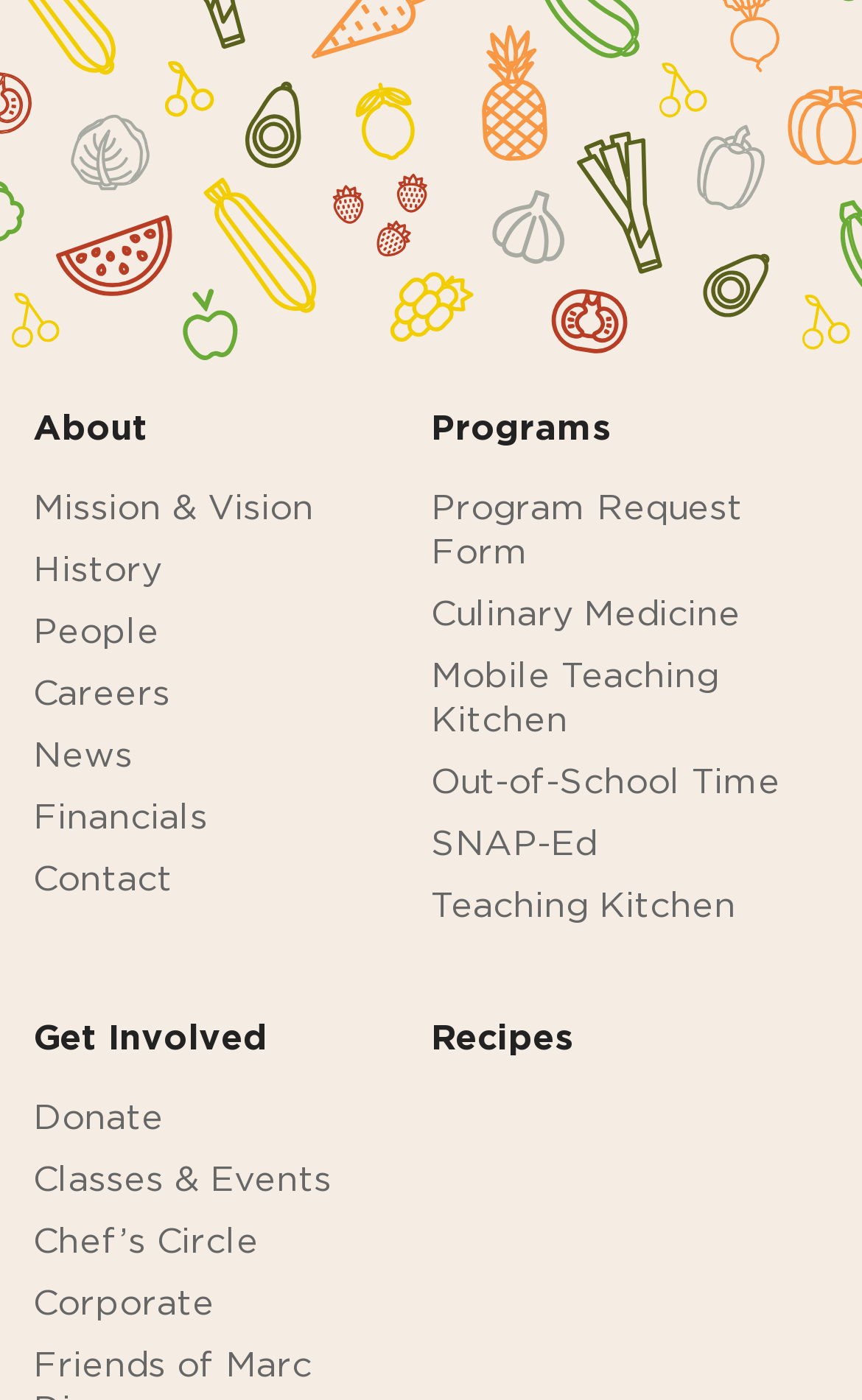How many top-level links are on the webpage?
Answer the question with as much detail as you can, using the image as a reference.

The webpage has 4 top-level links, which can be determined by counting the number of link elements that are direct children of the root element. These links are 'About', 'Programs', 'Get Involved', and 'Recipes'.